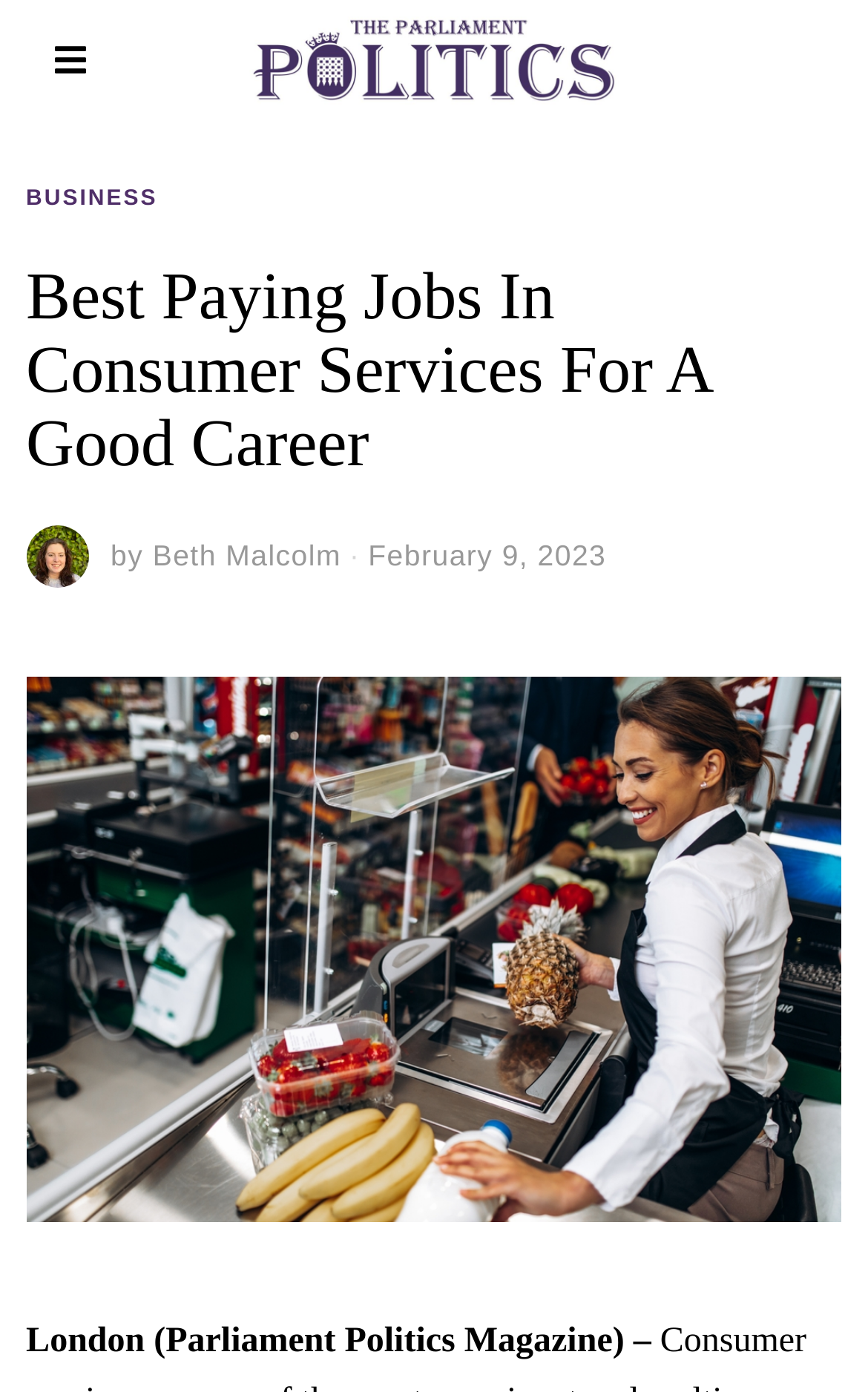Who is the author of the article?
Give a detailed explanation using the information visible in the image.

I found the author's name by looking at the section below the header, where I saw a link with the text 'Beth Malcolm', which is likely to be the author's name.